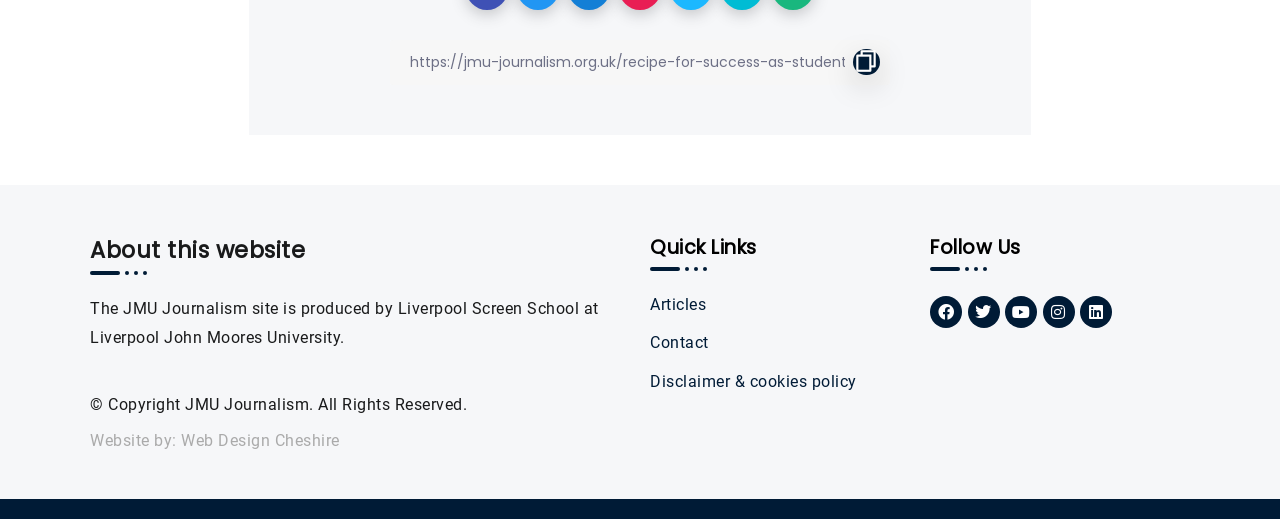Please provide the bounding box coordinates for the element that needs to be clicked to perform the instruction: "Read about this website". The coordinates must consist of four float numbers between 0 and 1, formatted as [left, top, right, bottom].

[0.07, 0.452, 0.492, 0.513]